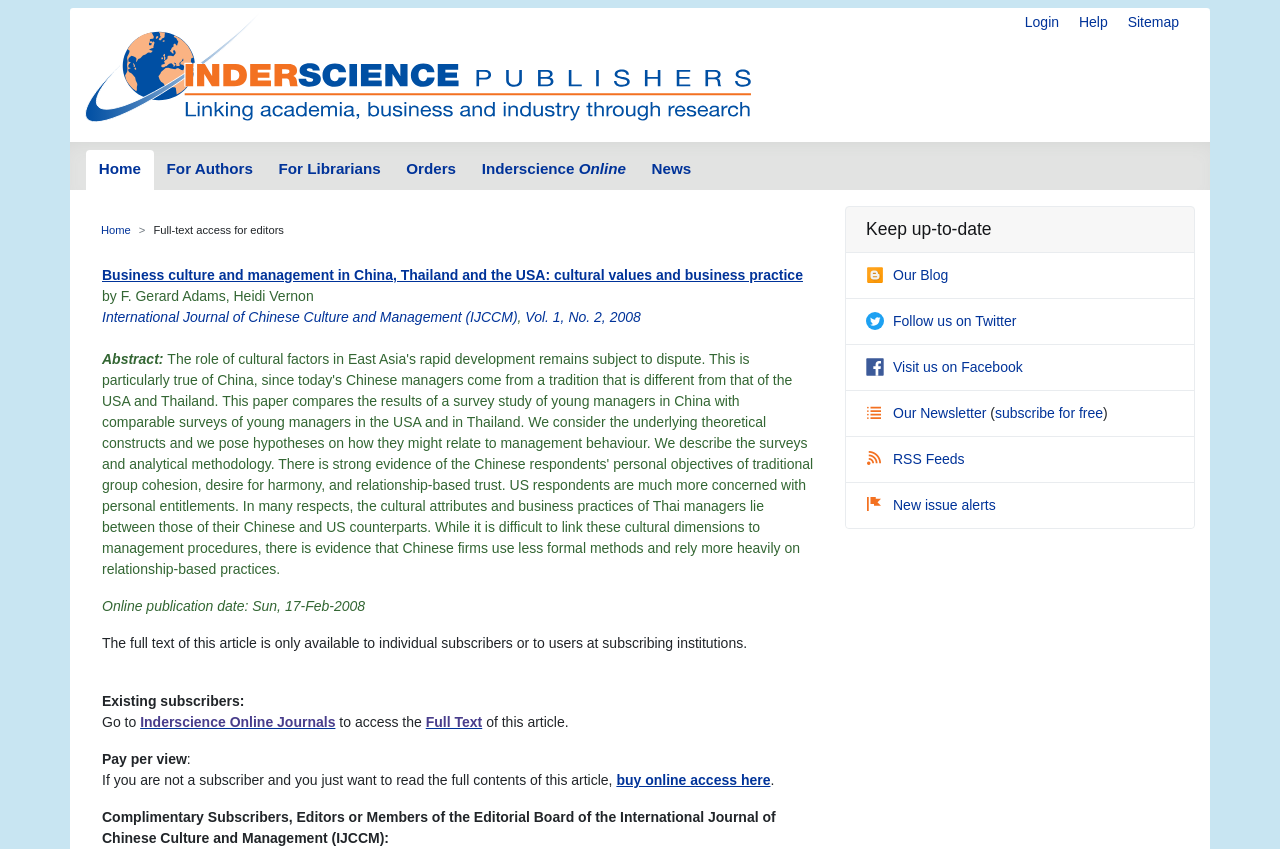Identify the bounding box coordinates for the UI element mentioned here: "Vol. 1, No. 2, 2008". Provide the coordinates as four float values between 0 and 1, i.e., [left, top, right, bottom].

[0.41, 0.363, 0.501, 0.382]